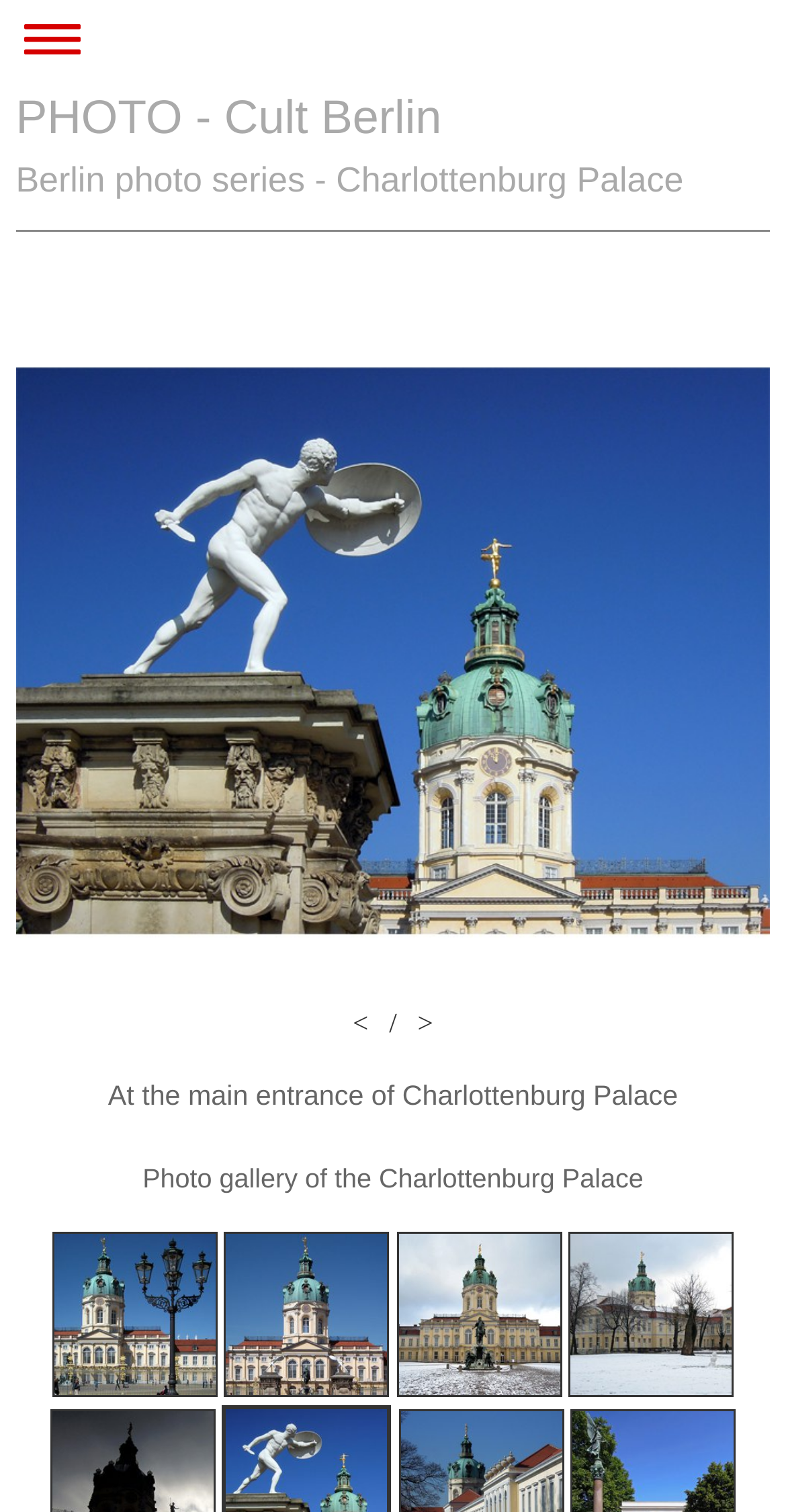Please determine the bounding box coordinates, formatted as (top-left x, top-left y, bottom-right x, bottom-right y), with all values as floating point numbers between 0 and 1. Identify the bounding box of the region described as: >

[0.514, 0.666, 0.551, 0.686]